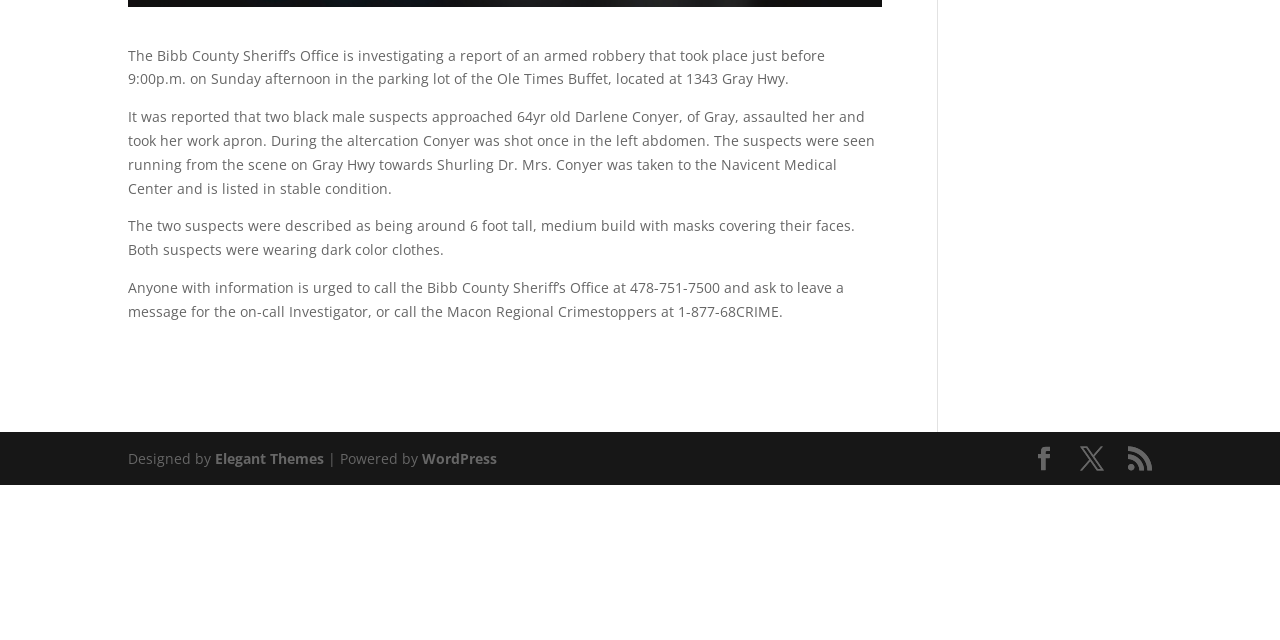Please find the bounding box for the UI element described by: "RSS".

[0.881, 0.698, 0.9, 0.737]